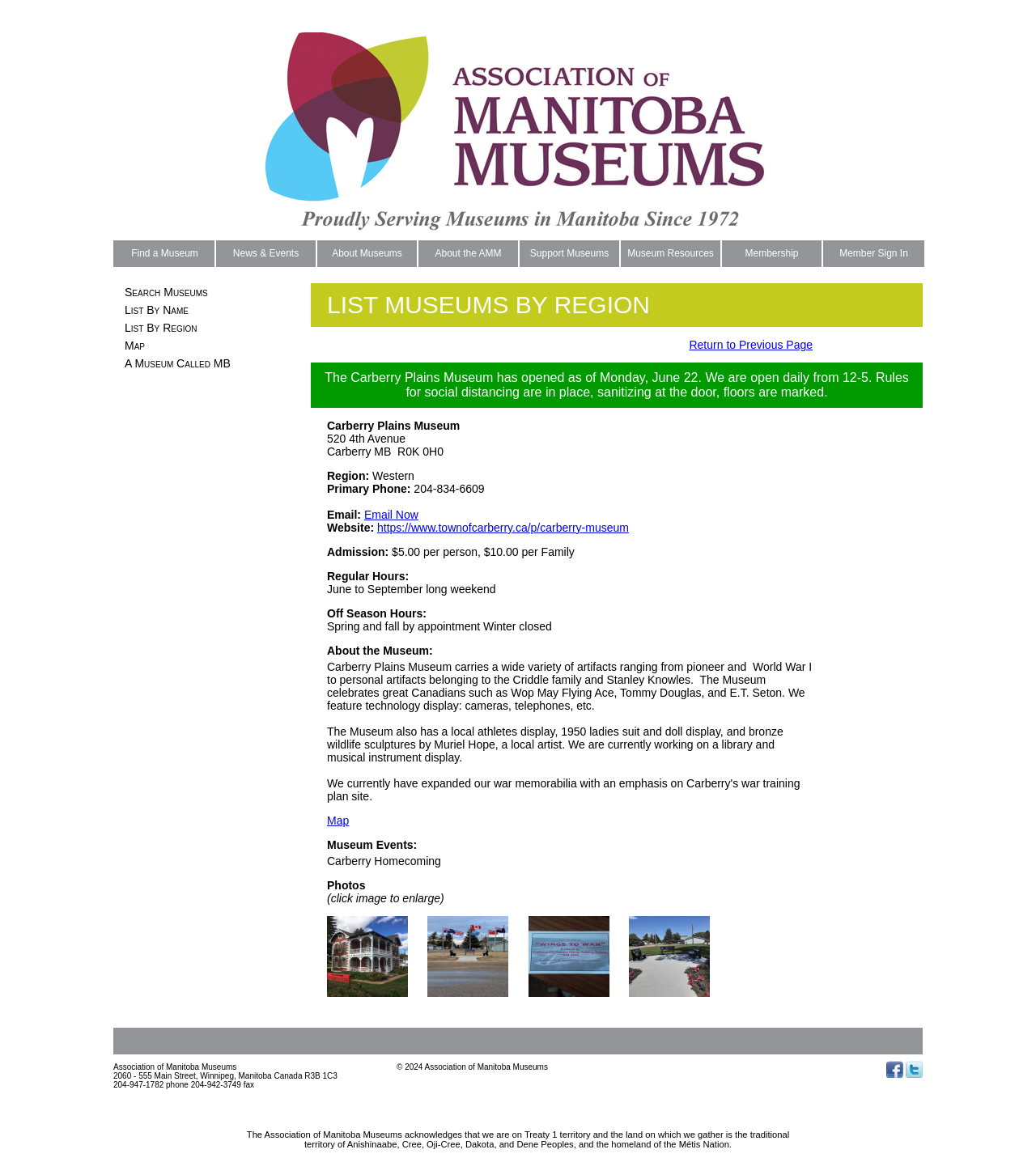Please find the bounding box coordinates of the clickable region needed to complete the following instruction: "Click on the 'Find a Museum' link". The bounding box coordinates must consist of four float numbers between 0 and 1, i.e., [left, top, right, bottom].

[0.111, 0.208, 0.207, 0.231]